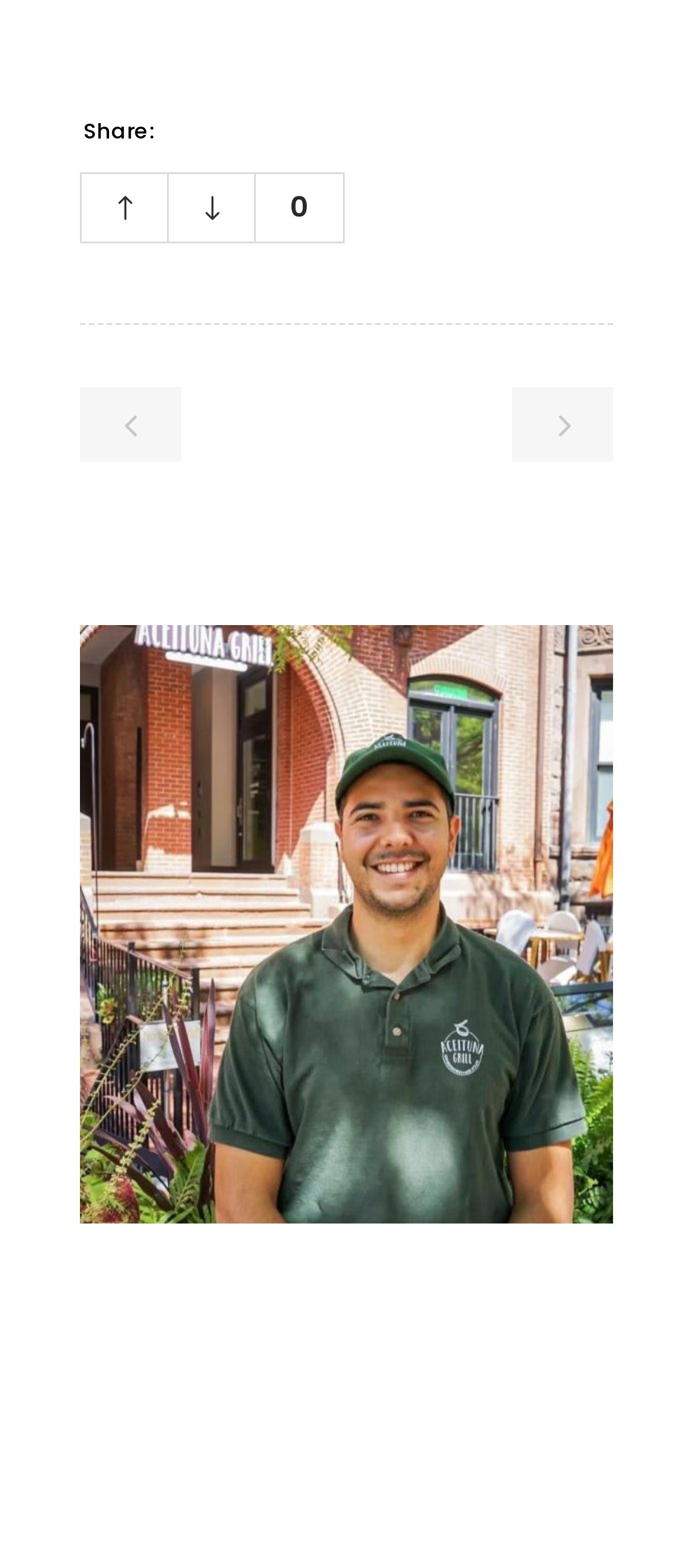Please find the bounding box coordinates of the clickable region needed to complete the following instruction: "Share on social media". The bounding box coordinates must consist of four float numbers between 0 and 1, i.e., [left, top, right, bottom].

[0.121, 0.074, 0.224, 0.091]